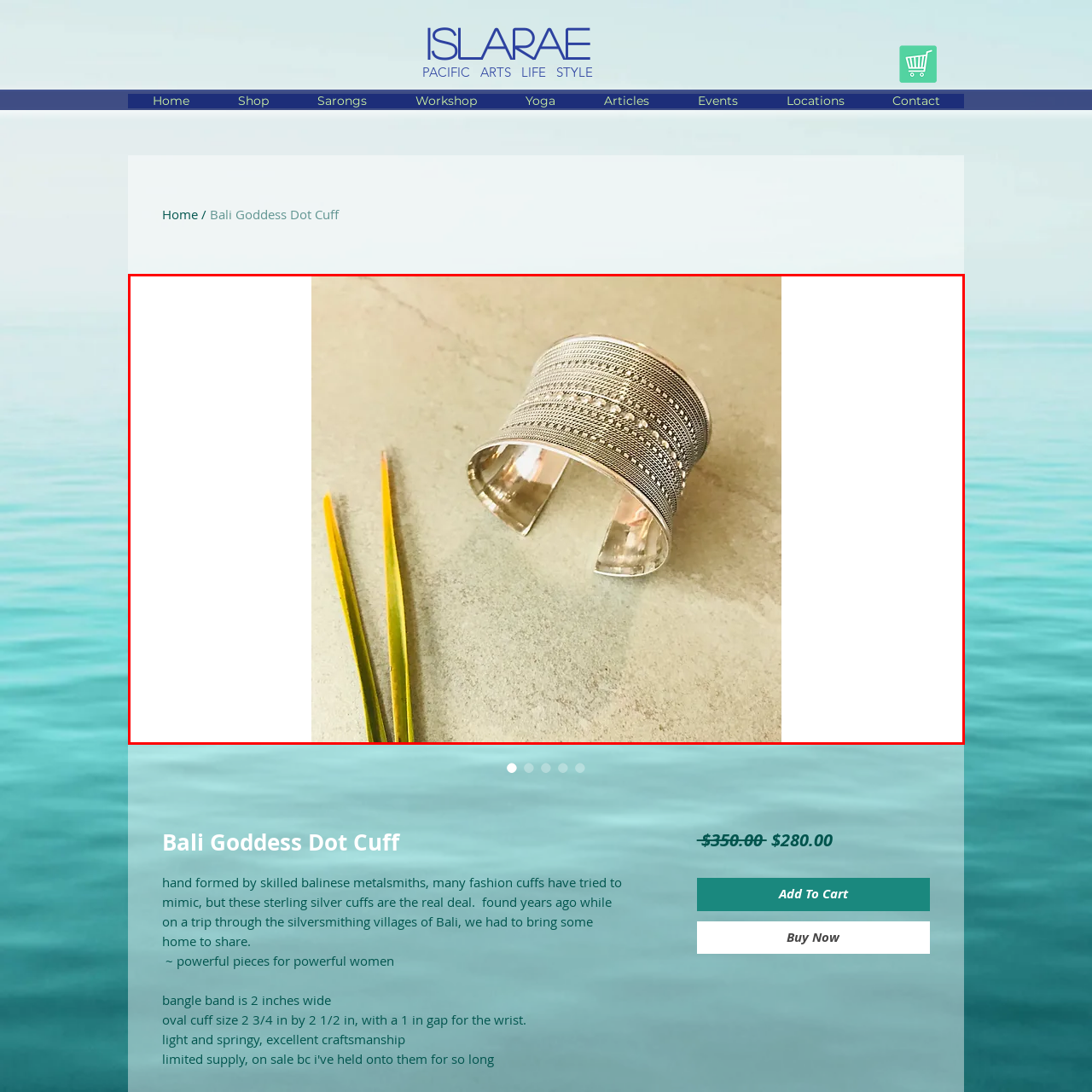Observe the section highlighted in yellow, What is the width of the bangle band? 
Please respond using a single word or phrase.

2 inches